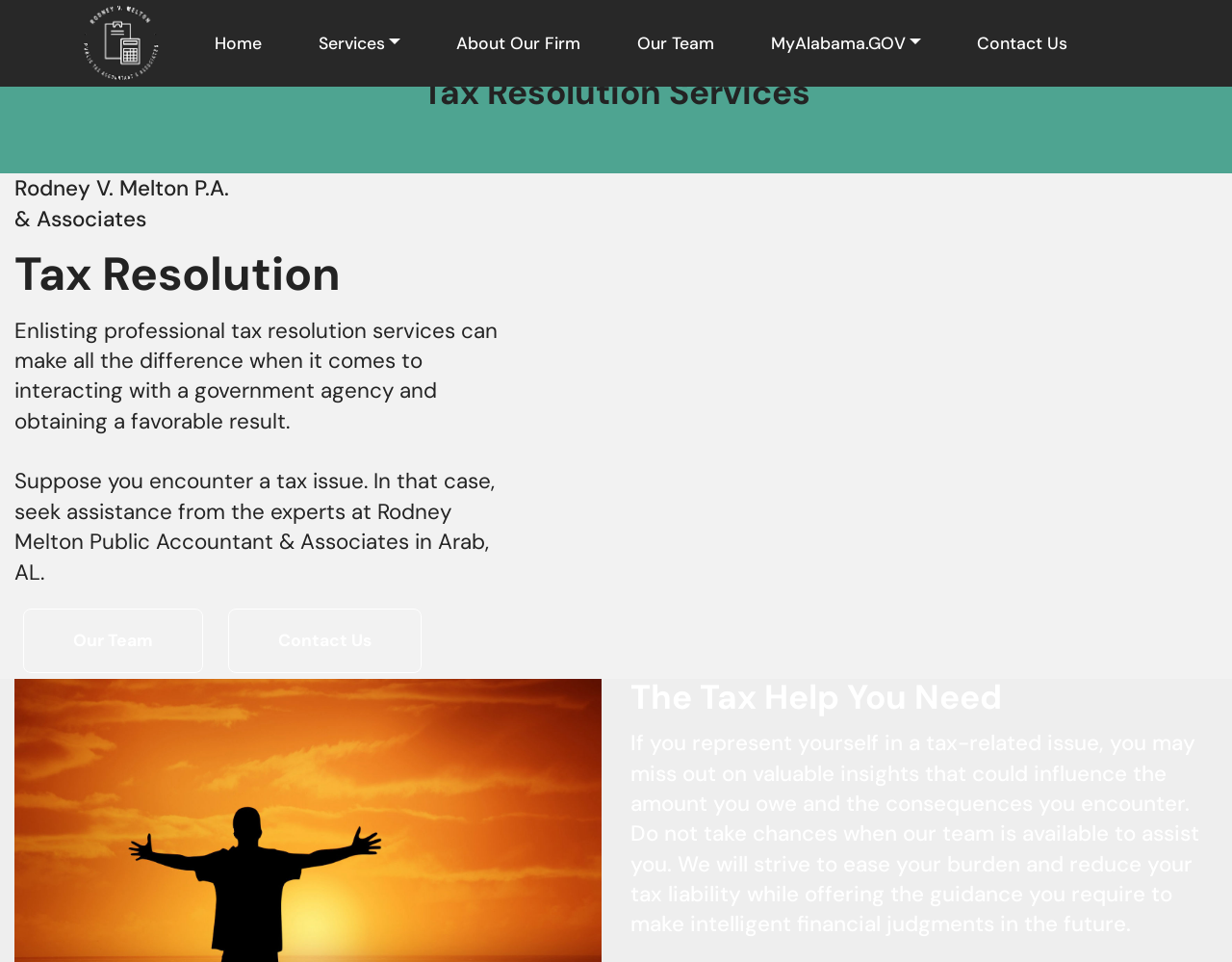From the webpage screenshot, identify the region described by About Our Firm. Provide the bounding box coordinates as (top-left x, top-left y, bottom-right x, bottom-right y), with each value being a floating point number between 0 and 1.

[0.348, 0.02, 0.494, 0.07]